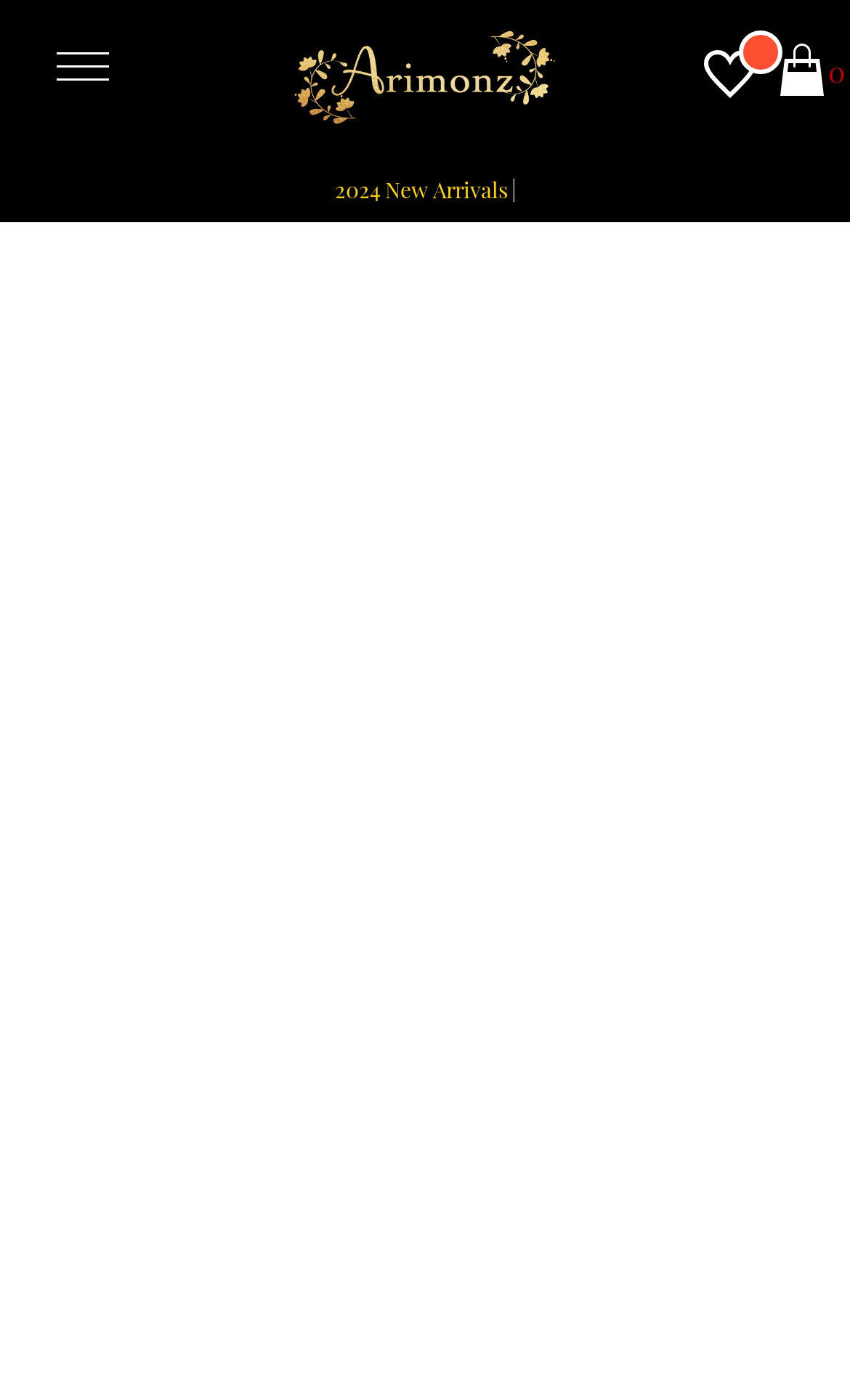What is the brand of the luxury belt?
Please respond to the question with a detailed and informative answer.

Based on the webpage's title 'Fashion Genuine Leather Belts For Women Luxury Pin Buckle Belt – Arimonz', I can infer that the brand of the luxury belt is Arimonz.